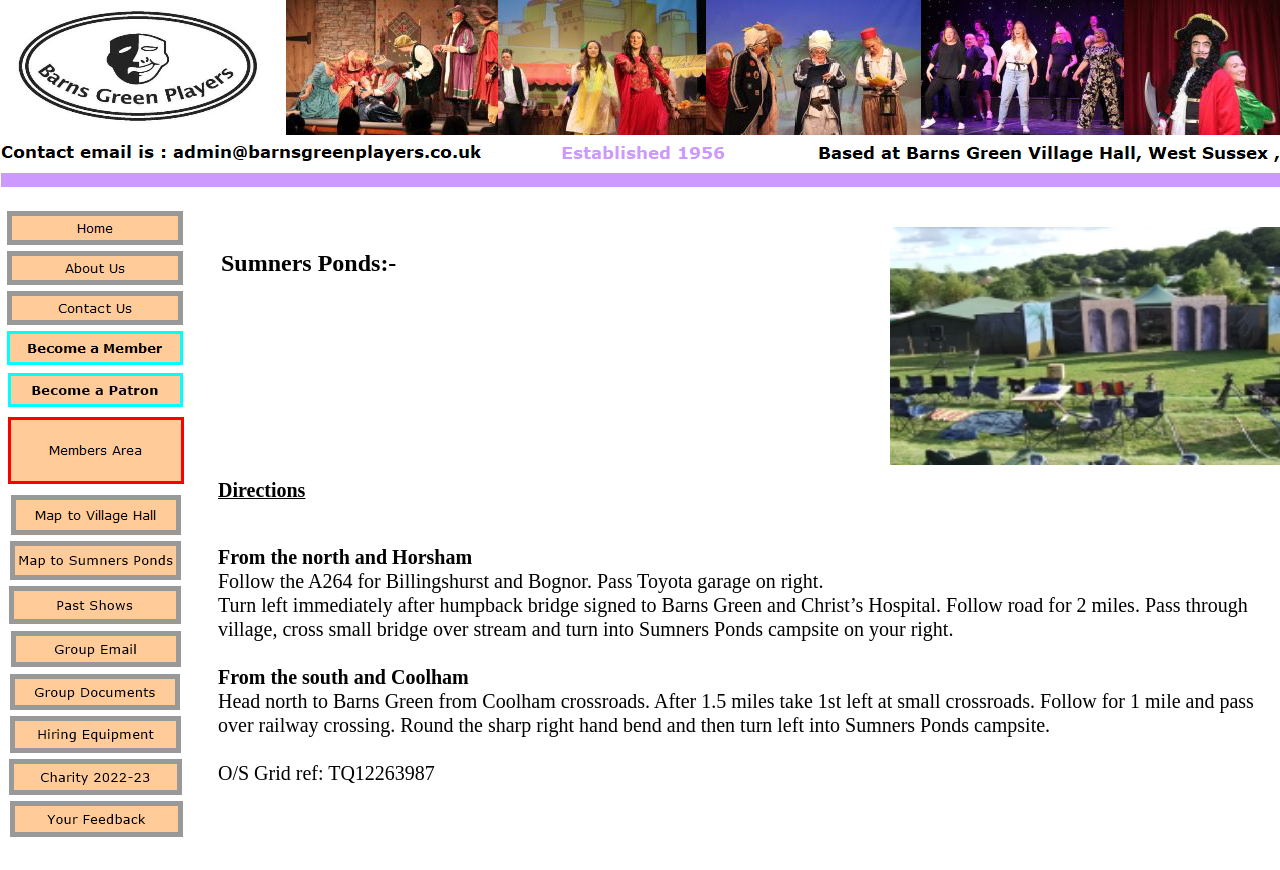Determine the bounding box coordinates for the element that should be clicked to follow this instruction: "Click HOME". The coordinates should be given as four float numbers between 0 and 1, in the format [left, top, right, bottom].

[0.0, 0.136, 0.213, 0.155]